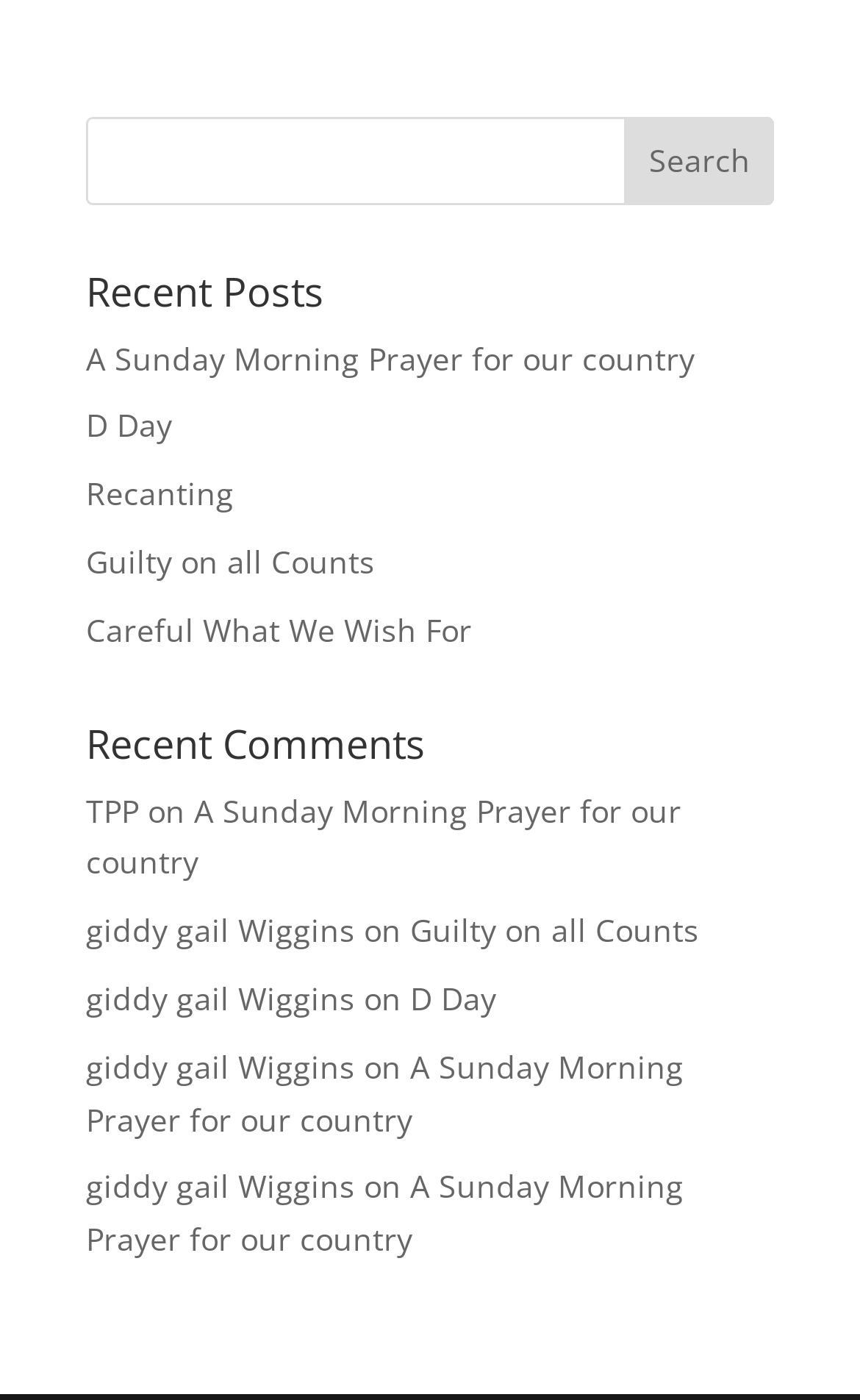What is the name of the commenter on the third recent comment?
Please answer the question with a detailed and comprehensive explanation.

The third recent comment has a static text element with the text 'giddy gail Wiggins', which is likely the name of the commenter.